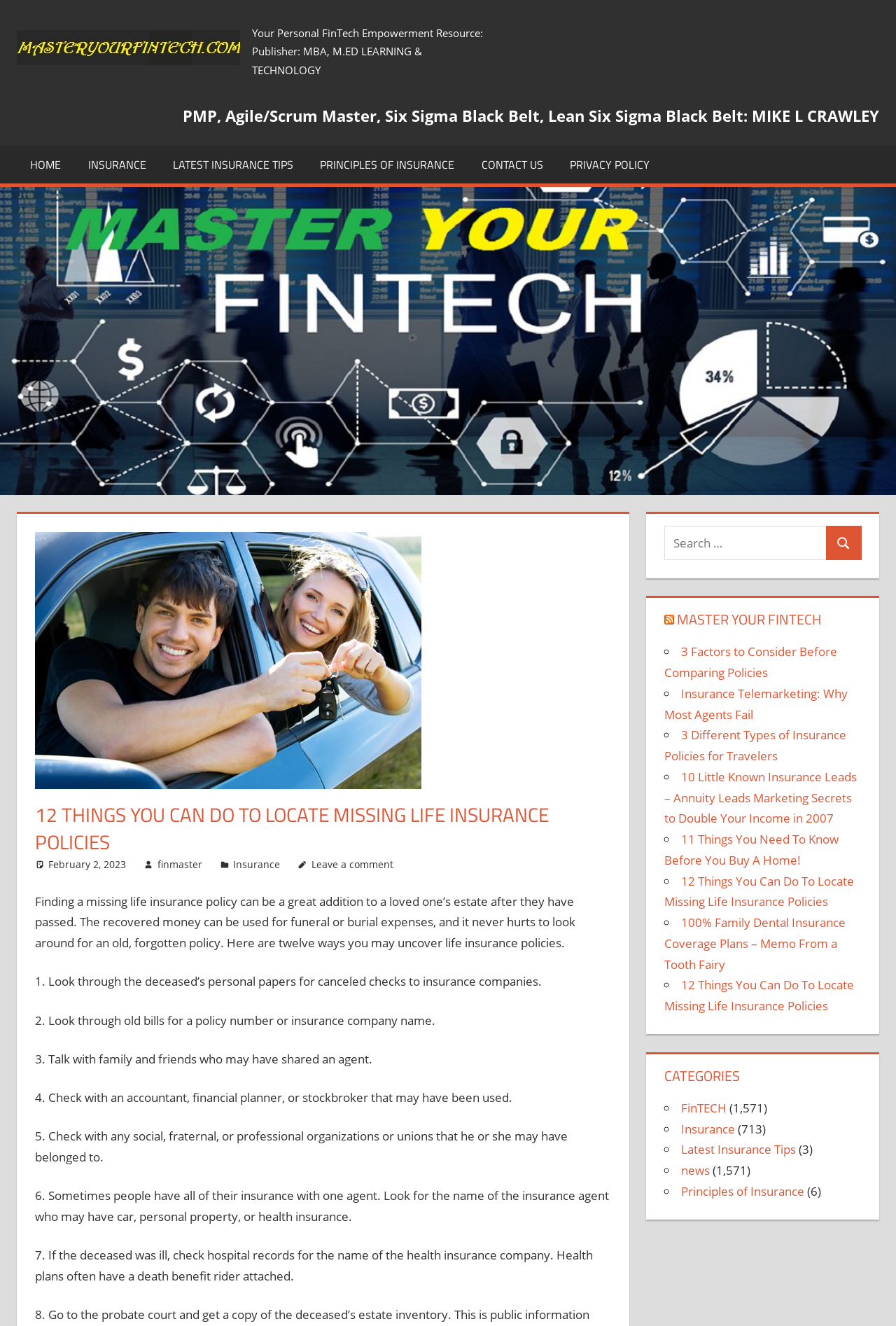Please identify the bounding box coordinates for the region that you need to click to follow this instruction: "Visit the Watimas homepage".

None